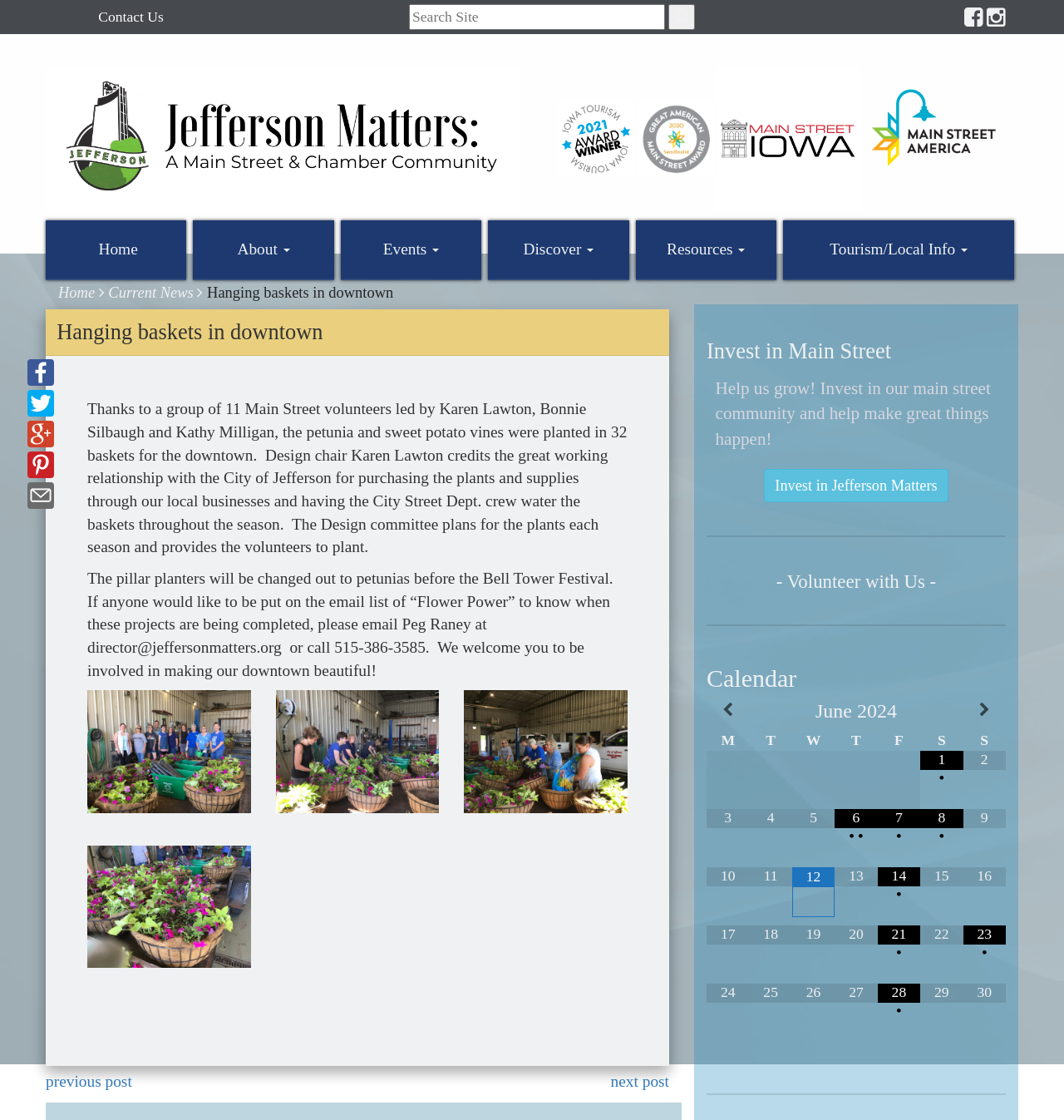Describe all visible elements and their arrangement on the webpage.

The webpage is about Jefferson Matters, a Main Street organization in downtown Jefferson. At the top, there is a navigation menu with links to "Contact Us", "Home", "About", "Events", "Discover", "Resources", and "Tourism/Local Info". Below the navigation menu, there is a search bar with a magnifying glass icon and a "Search for:" label.

On the left side of the page, there is a logo of Jefferson Matters: Main Street, accompanied by several award logos, including Iowa Tourism Award, 2020 Semifinalist Award, Main Street Iowa Logo, and Main Street America Logo.

The main content of the page is an article about hanging baskets in downtown Jefferson. The article is divided into two sections. The first section describes the effort of 11 Main Street volunteers who planted petunia and sweet potato vines in 32 baskets for the downtown area. The second section announces that the pillar planters will be changed out to petunias before the Bell Tower Festival and invites readers to join the "Flower Power" email list to stay updated on similar projects.

Below the article, there are social media sharing links, including Facebook, Twitter, Google+, and Pinterest. On the right side of the page, there is a section titled "Invest in Main Street" with a call-to-action to invest in the community and help make great things happen. There is also a link to volunteer with Jefferson Matters.

Further down the page, there is a calendar section with a table displaying the dates of June 2024. The table has columns for Monday, Tuesday, Wednesday, Thursday, Friday, Saturday, and Sunday, with some dates having events marked.